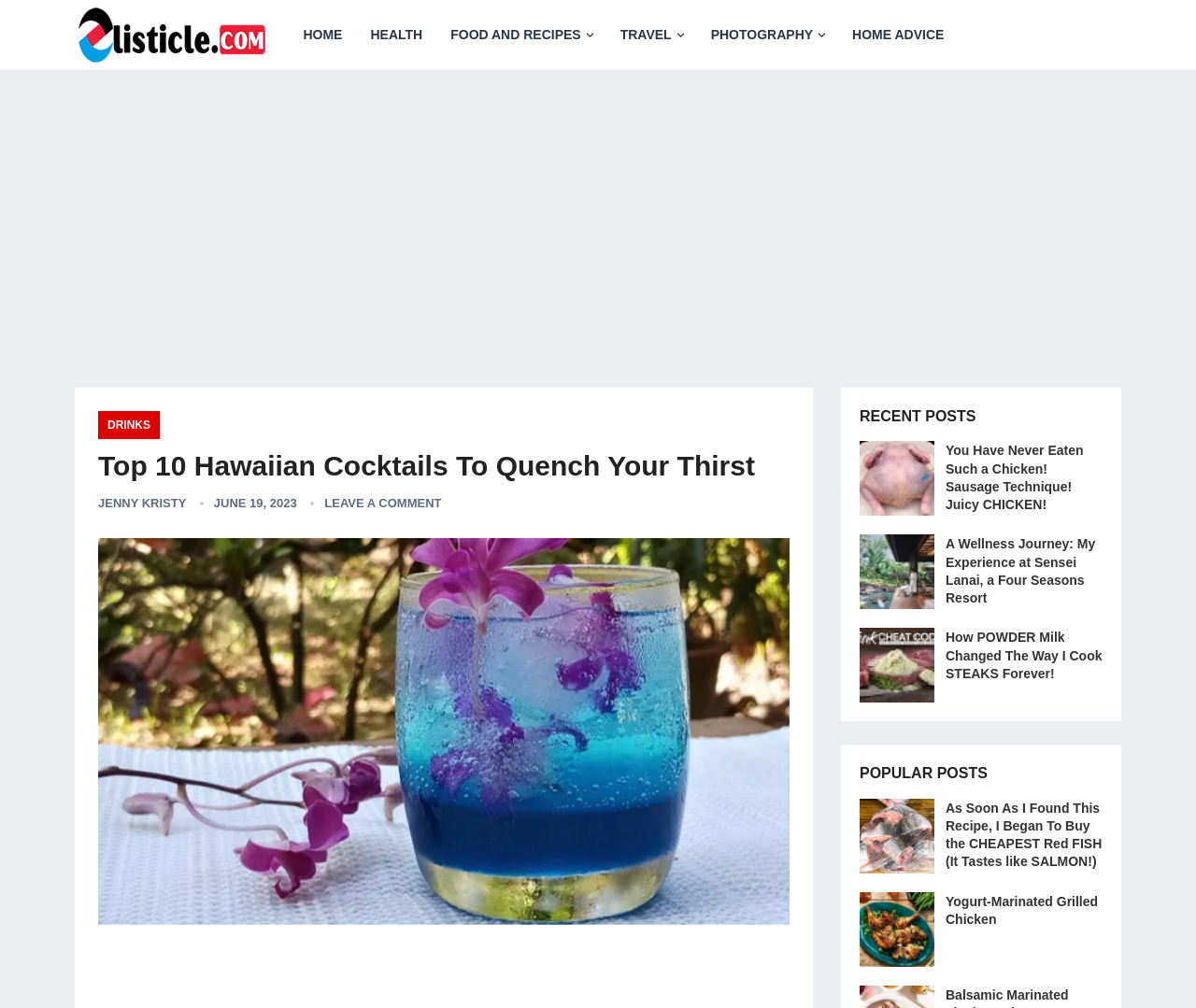What is the category of the article?
Please describe in detail the information shown in the image to answer the question.

I determined the category of the article by looking at the navigation links at the top of the webpage, which include 'HOME', 'HEALTH', 'FOOD AND RECIPES', 'TRAVEL', 'PHOTOGRAPHY', and 'HOME ADVICE'. The article's title 'Top 10 Hawaiian Cocktails To Quench Your Thirst' suggests that it belongs to the 'FOOD AND RECIPES' category.